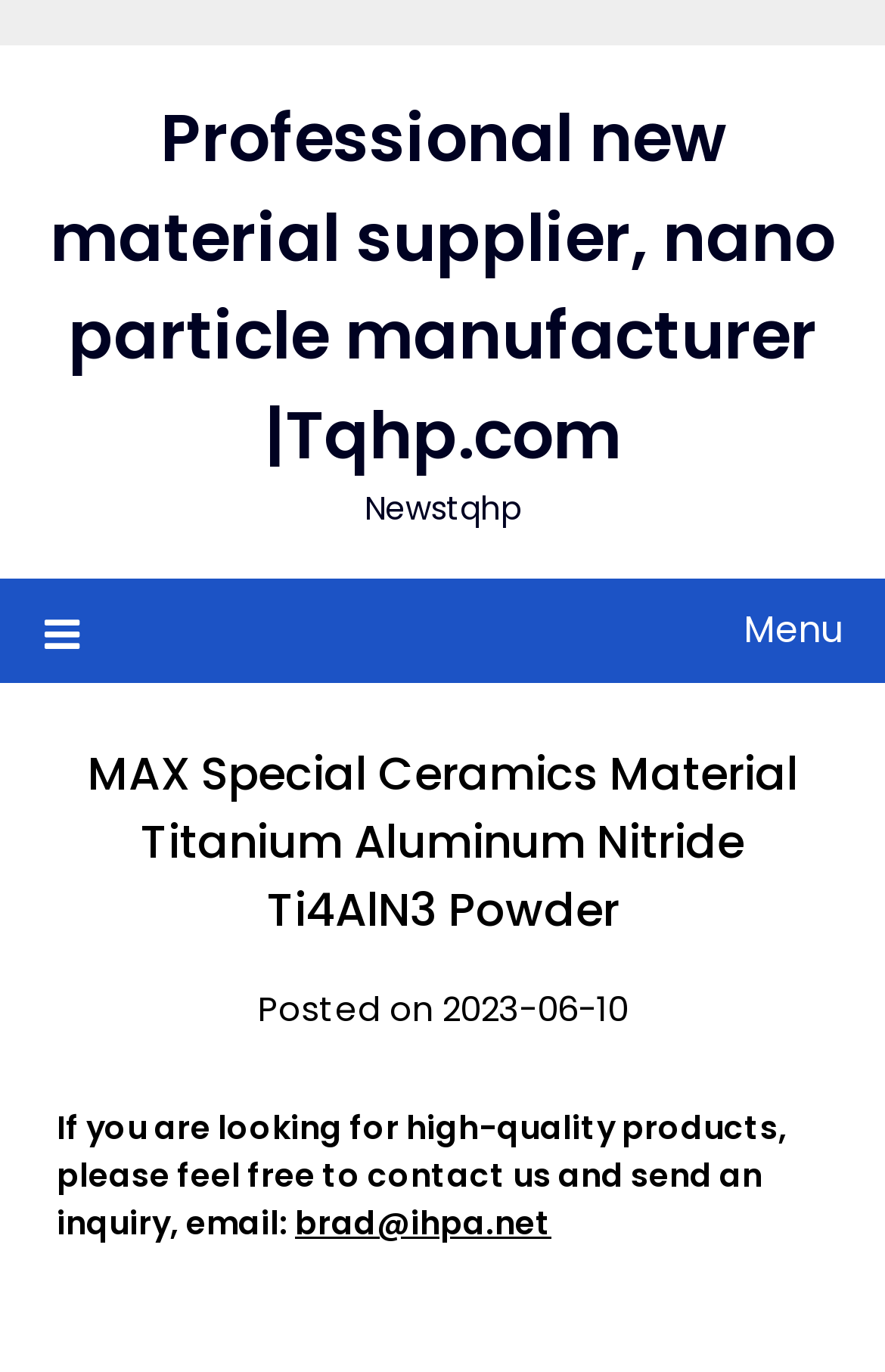What is the menu icon?
Give a one-word or short phrase answer based on the image.

uf0c9